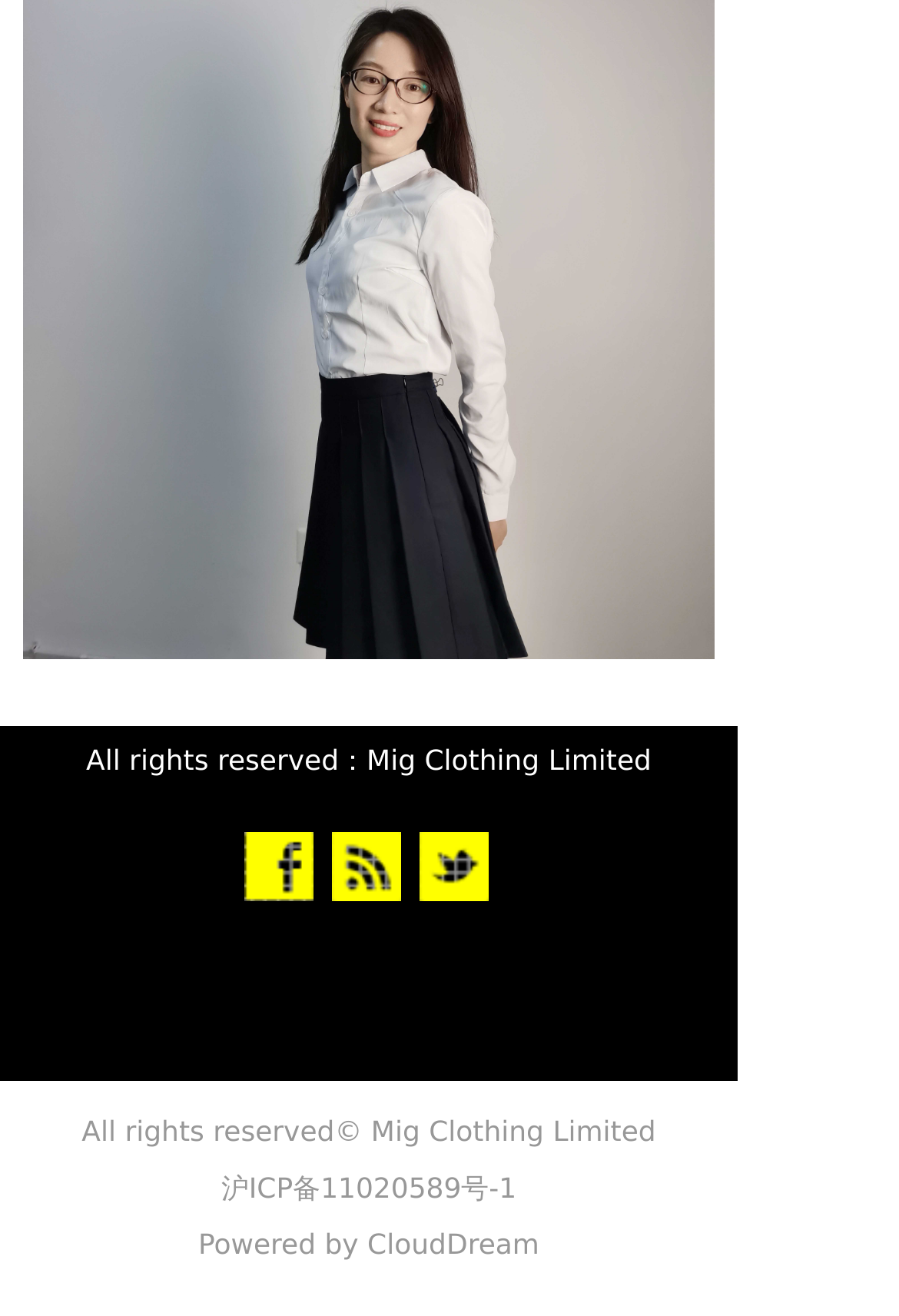Find the bounding box coordinates for the HTML element described as: "alt="1" title="1"". The coordinates should consist of four float values between 0 and 1, i.e., [left, top, right, bottom].

[0.272, 0.632, 0.349, 0.685]